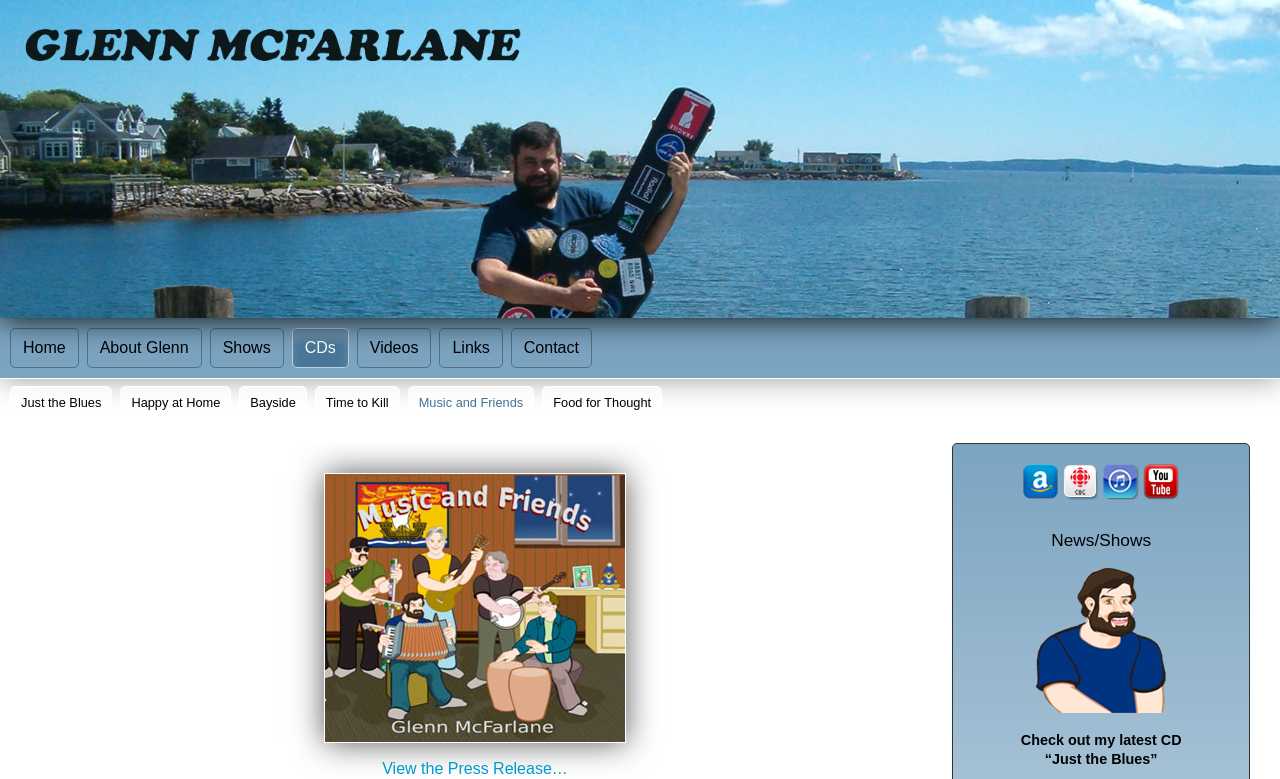Please determine the bounding box coordinates for the UI element described here. Use the format (top-left x, top-left y, bottom-right x, bottom-right y) with values bounded between 0 and 1: View the Press Release…

[0.299, 0.975, 0.444, 0.997]